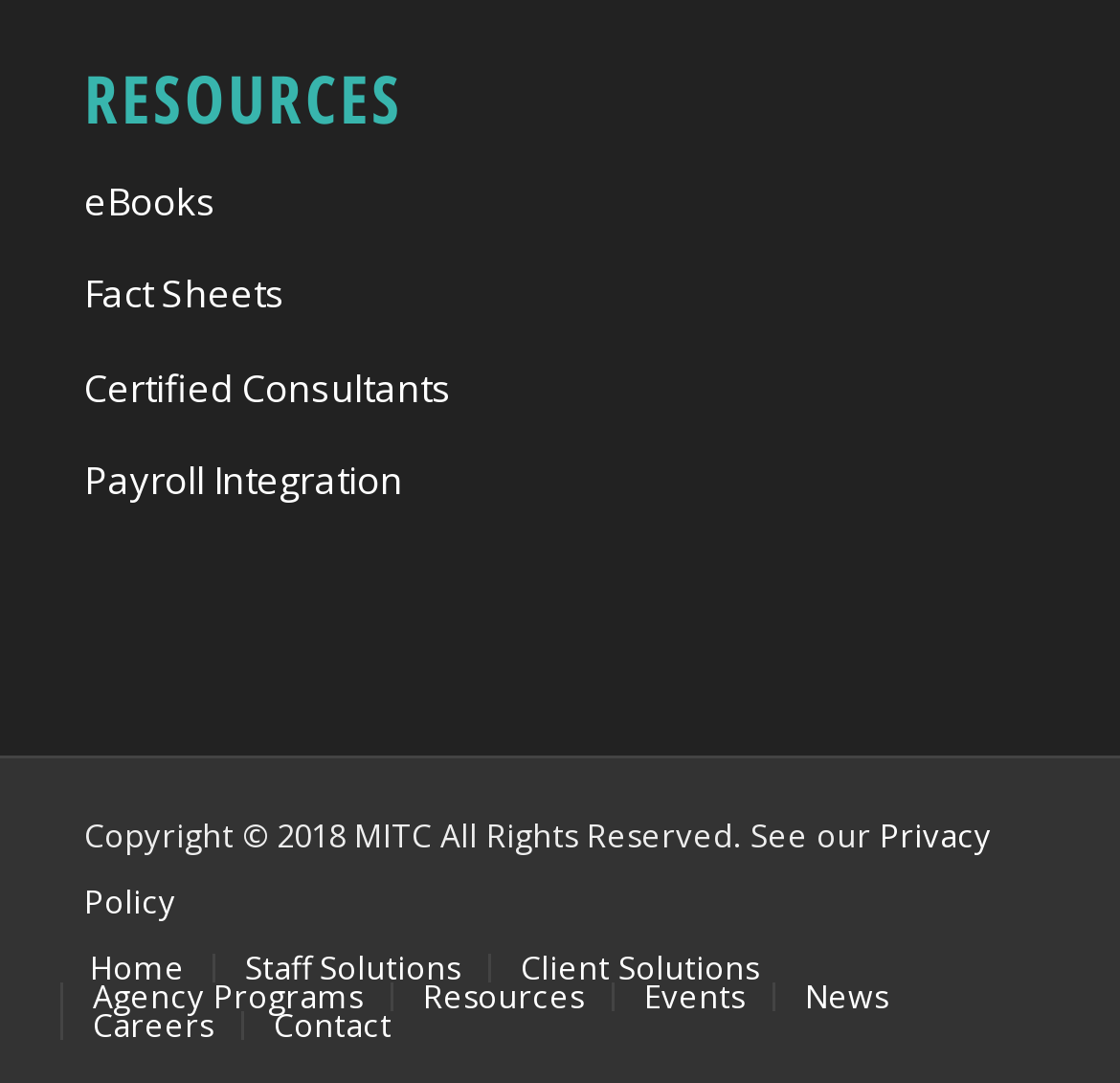Specify the bounding box coordinates (top-left x, top-left y, bottom-right x, bottom-right y) of the UI element in the screenshot that matches this description: Client Solutions

[0.465, 0.871, 0.678, 0.911]